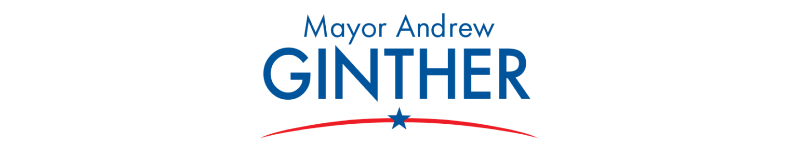Generate an in-depth description of the visual content.

In this image, the logo prominently features the name "Mayor Andrew GINTHER" in a bold, blue font, emphasizing leadership and formality. The design carries a patriotic tone, highlighted by a red underline and a blue star at the center, suggesting a connection to civic pride and American values. This logo serves as a visual representation of Mayor Ginther's branding and political identity, likely aligning with his initiatives and outreach efforts within the community. The simplicity and clarity of the design signal professionalism, making it suitable for use in various communications related to his mayoral duties.